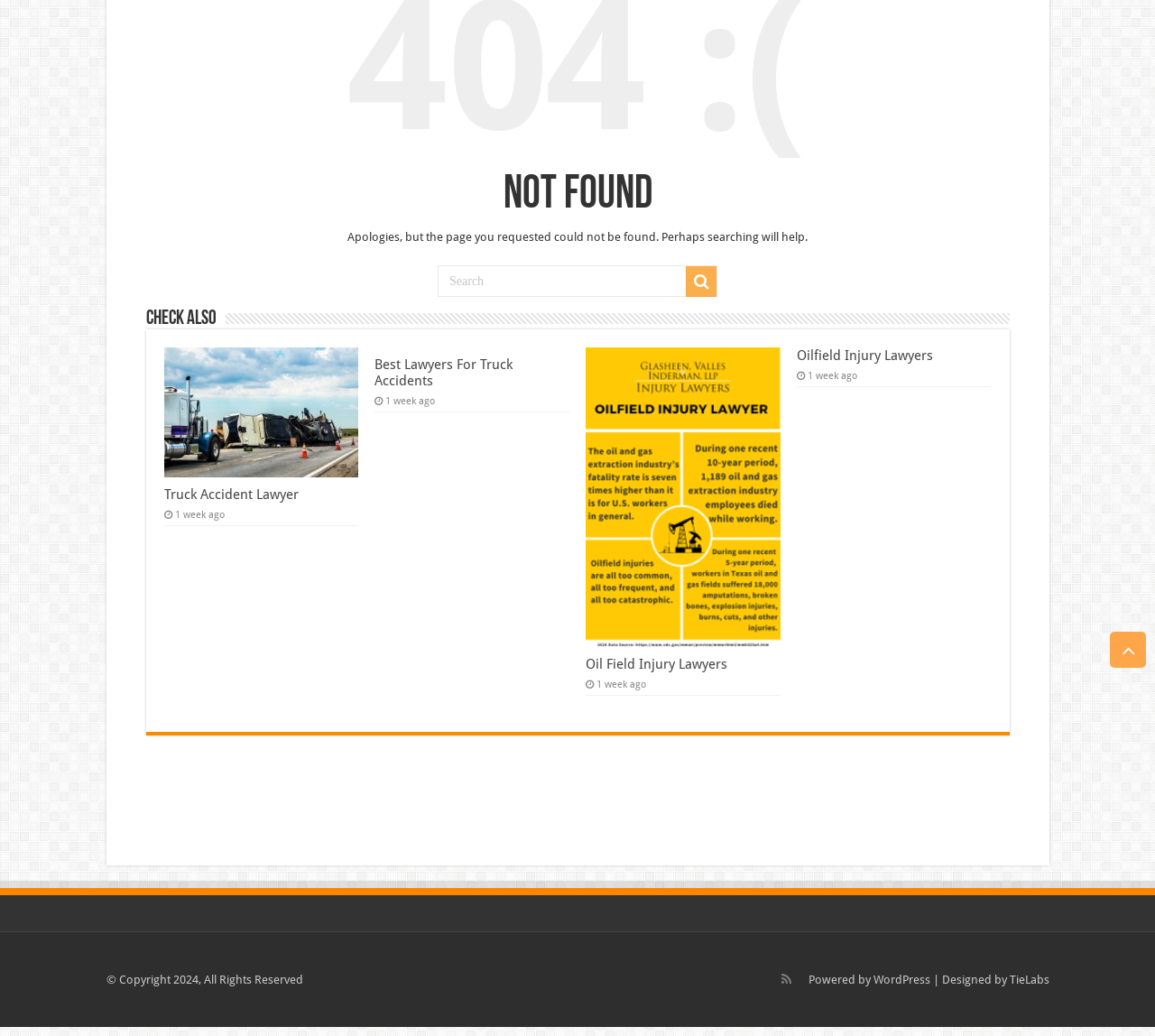From the element description: "WordPress", extract the bounding box coordinates of the UI element. The coordinates should be expressed as four float numbers between 0 and 1, in the order [left, top, right, bottom].

[0.756, 0.939, 0.805, 0.952]